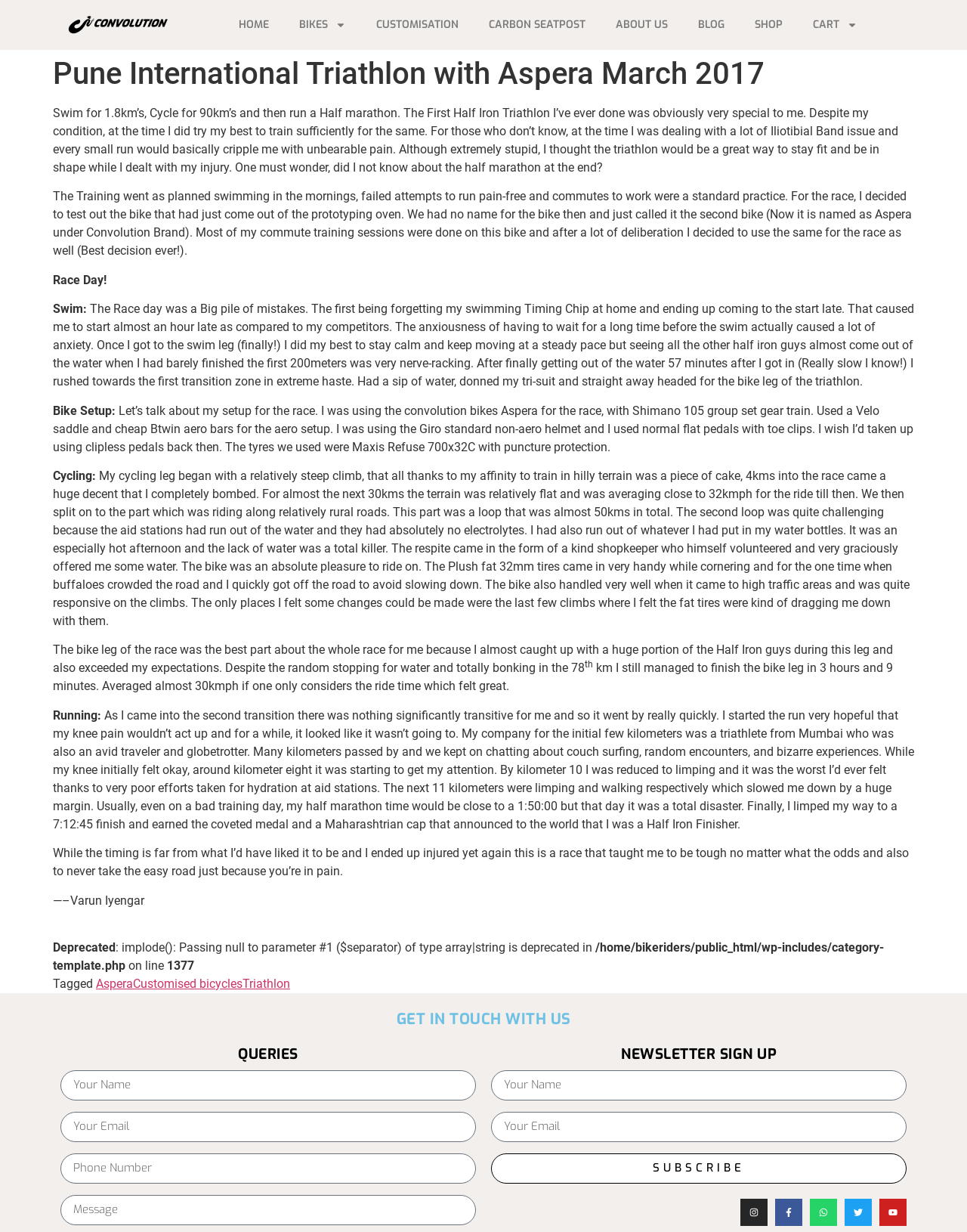What is the finish time of the triathlon? Based on the screenshot, please respond with a single word or phrase.

7:12:45